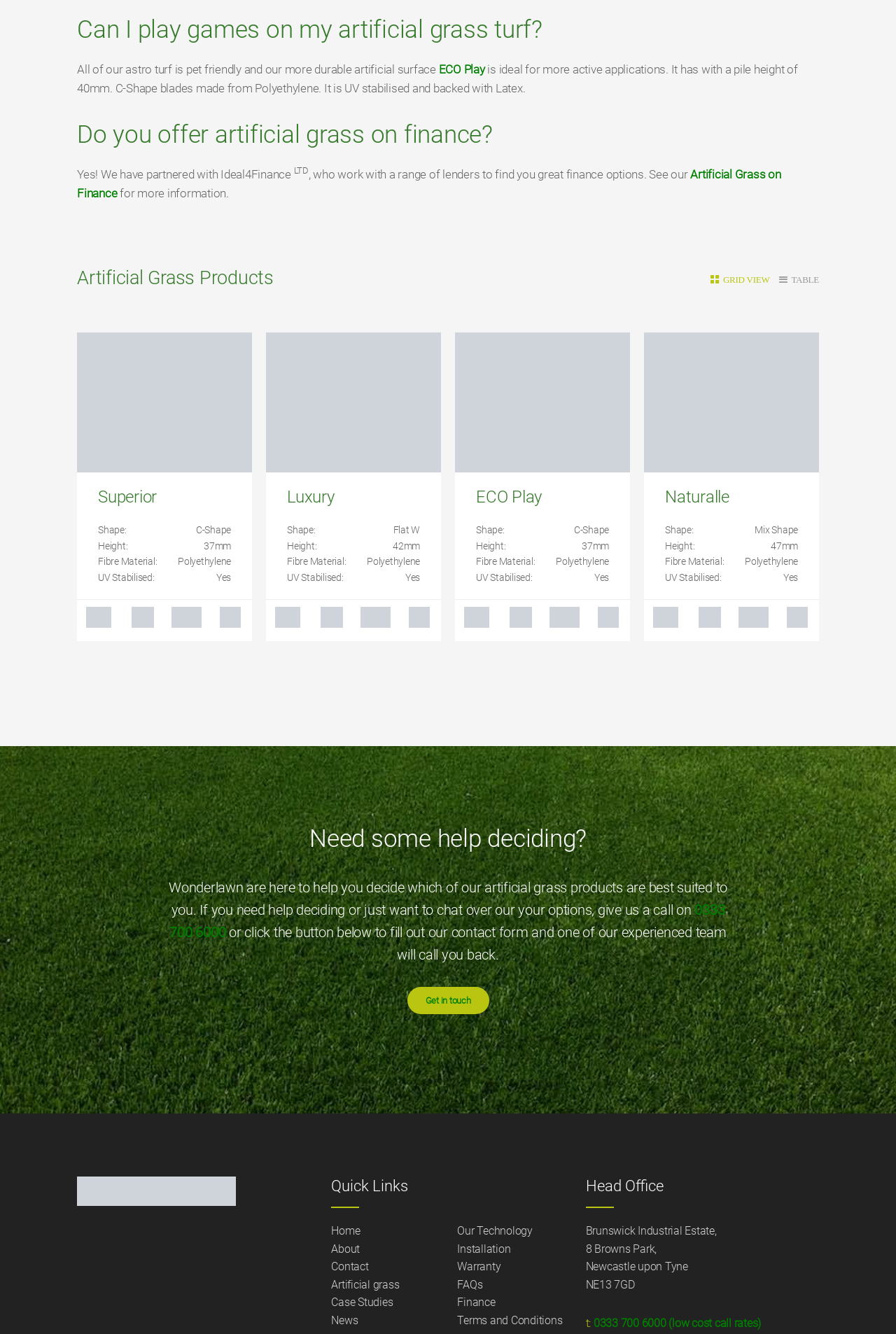Find the bounding box coordinates for the area that must be clicked to perform this action: "View the 'Artificial Grass on Finance' page for more information".

[0.086, 0.125, 0.871, 0.15]